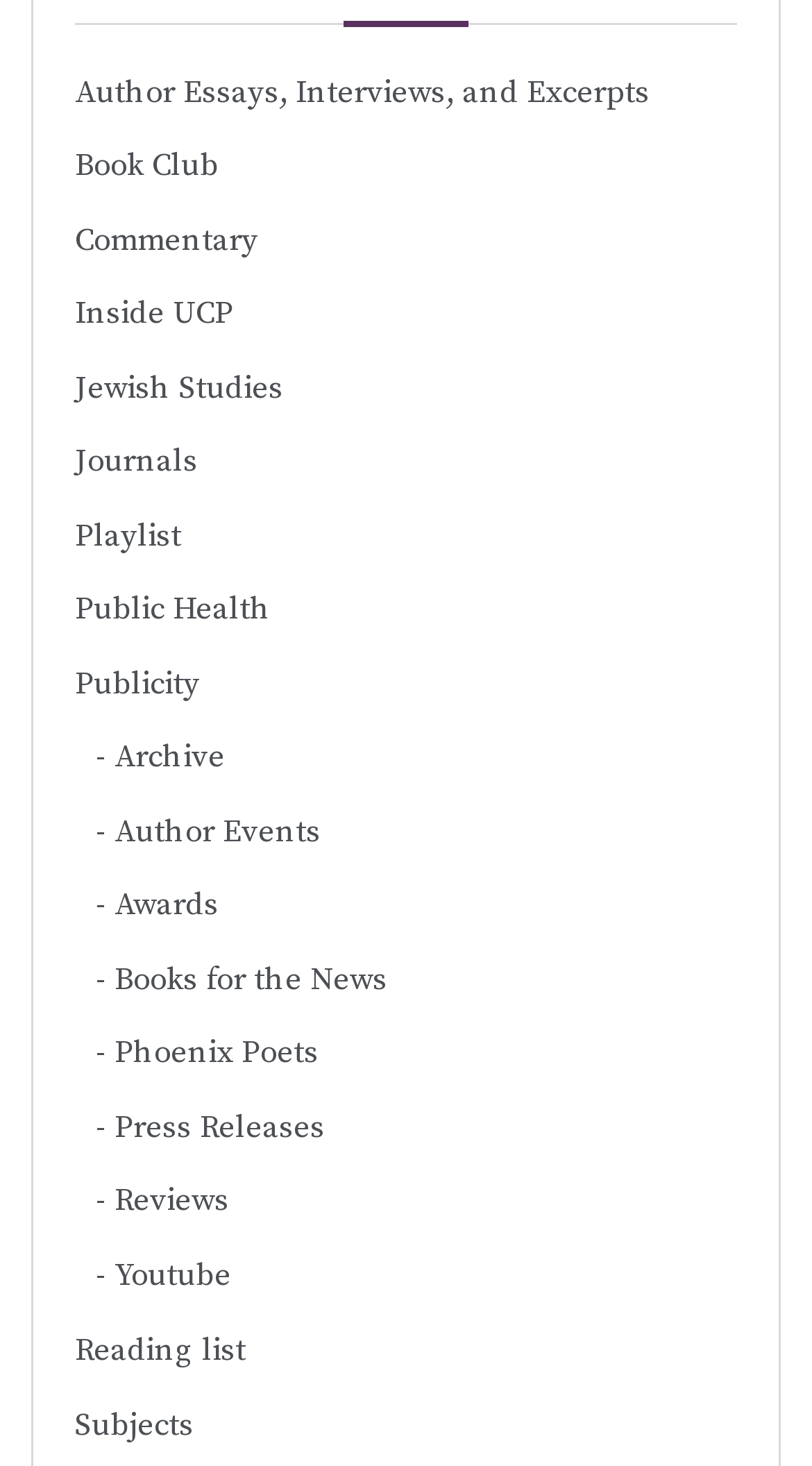Respond with a single word or phrase to the following question:
How many links are there on this webpage?

19